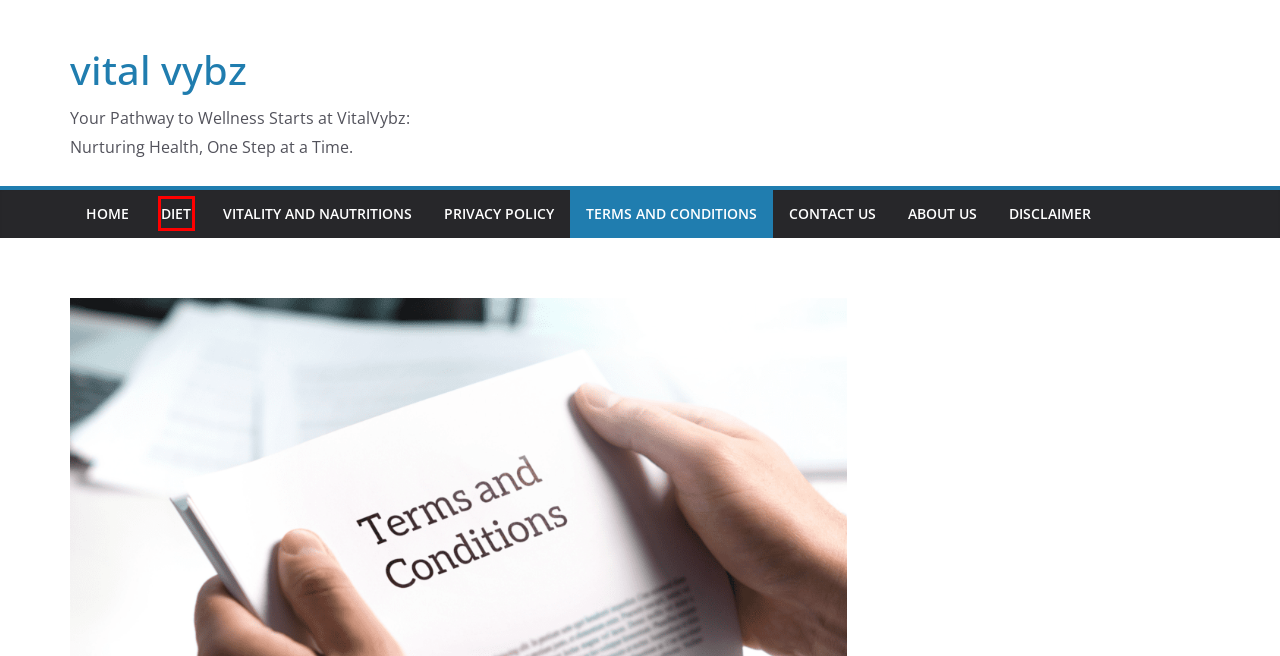Examine the screenshot of a webpage featuring a red bounding box and identify the best matching webpage description for the new page that results from clicking the element within the box. Here are the options:
A. vital vybz – Your Pathway to Wellness Starts at VitalVybz: Nurturing Health, One Step at a Time.
B. Contact us – vital vybz
C. Blog Tool, Publishing Platform, and CMS – WordPress.org
D. Diet – vital vybz
E. Privacy Policy – vital vybz
F. Disclaimer – vital vybz
G. About us – vital vybz
H. Vitality and nautritions – vital vybz

D